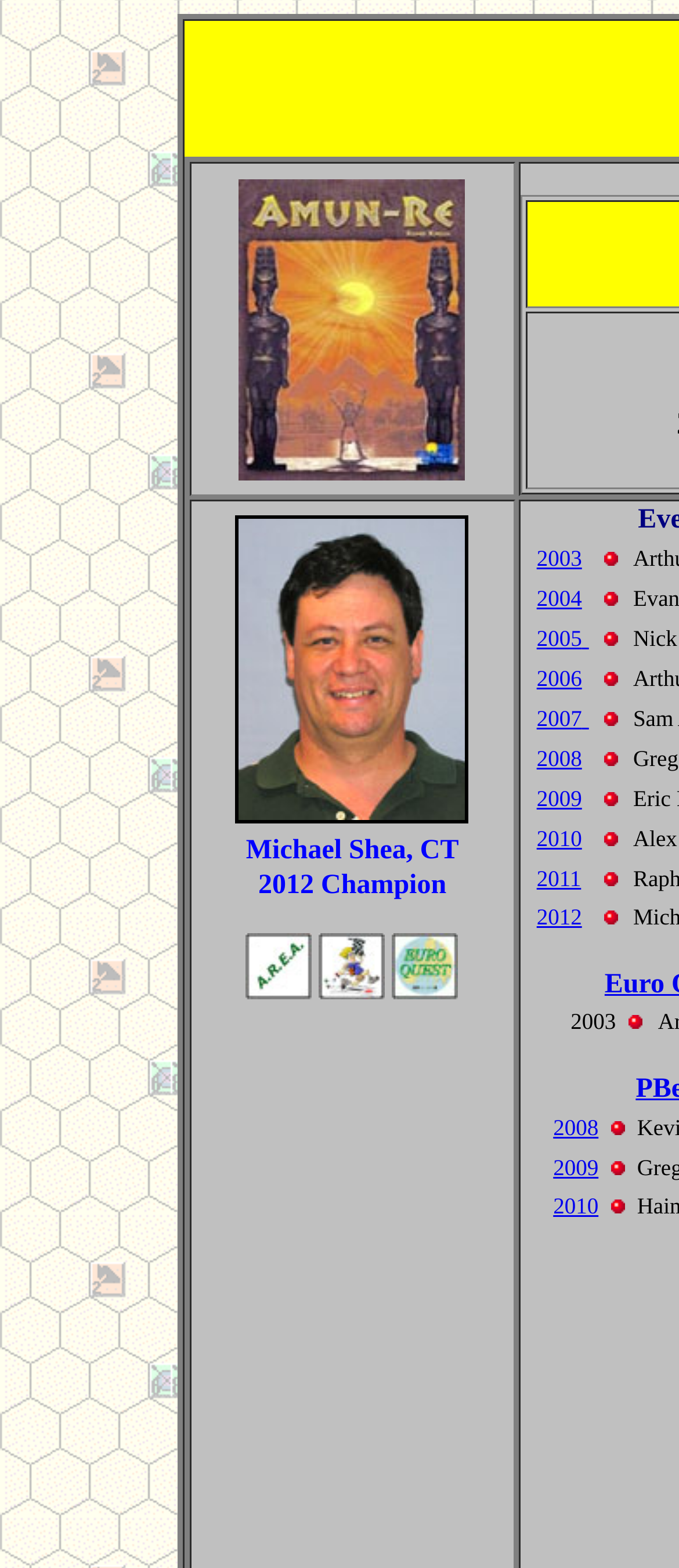Show the bounding box coordinates of the region that should be clicked to follow the instruction: "Click the link of 2008."

[0.815, 0.707, 0.896, 0.731]